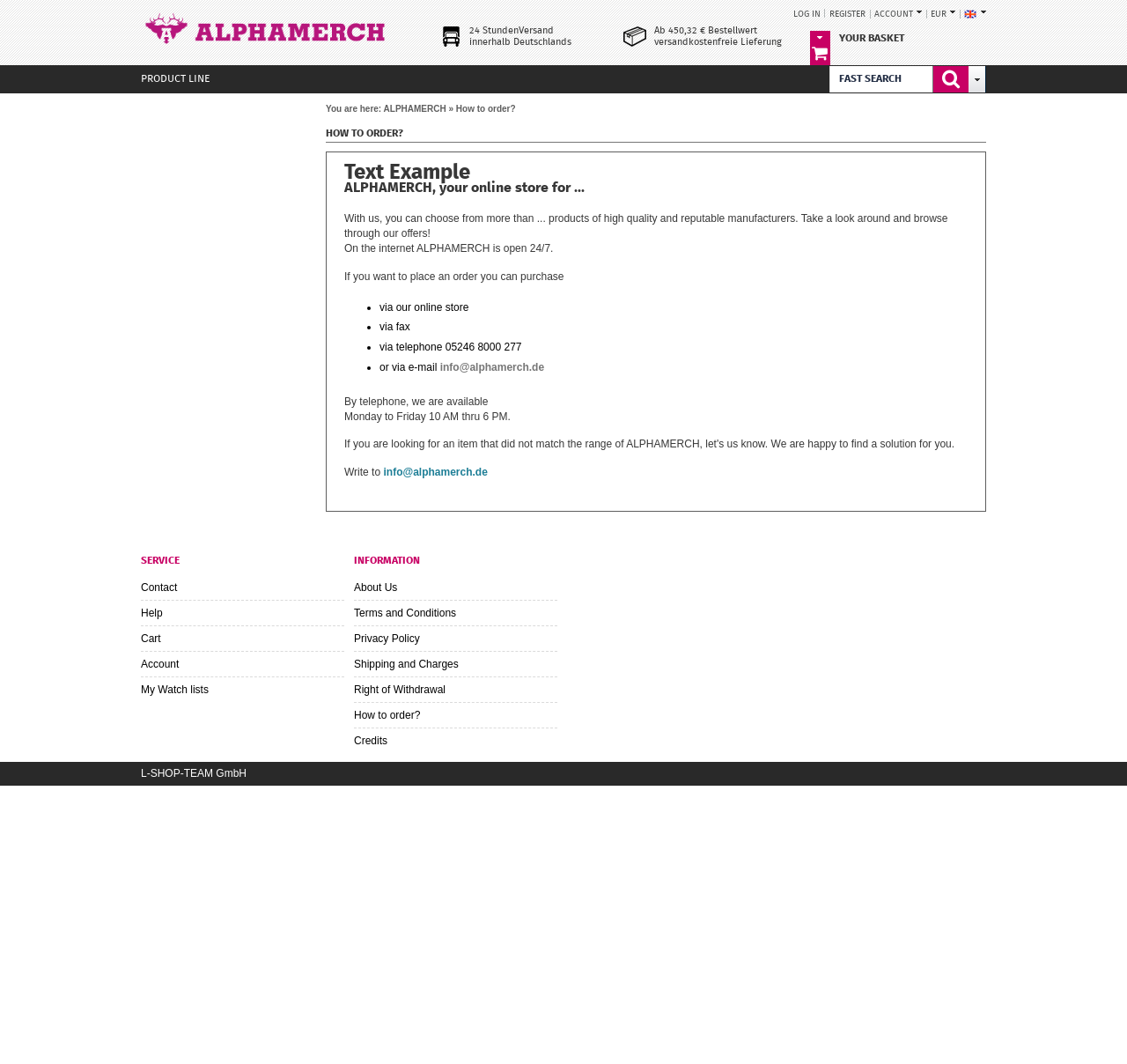Generate a thorough caption detailing the webpage content.

This webpage is about the online store "OXID Surf and Kite Shop" and provides information on how to order products. At the top left corner, there is a logo of the shop, which is also a link to the homepage. Next to the logo, there are three short sentences promoting the shop's services, including 24-hour shipping within Germany and free shipping on orders over €450.32.

On the top right corner, there are links to change the language, currency, and account settings. Below these links, there is a search bar and two buttons. The "YOUR BASKET" section is located nearby, with an image of a basket and a heading.

The main content of the page is divided into sections. The first section explains how to order products, with a heading "HOW TO ORDER?" and several paragraphs of text. The text describes the shop's services, including the ability to order online, by fax, by phone, or by email. There is also a list of available contact methods, including phone numbers and email addresses.

Below the main content, there are two columns of links. The left column is labeled "SERVICE" and includes links to contact information, help, cart, account, and watch lists. The right column is labeled "INFORMATION" and includes links to about us, terms and conditions, privacy policy, shipping and charges, right of withdrawal, how to order, and credits.

At the bottom of the page, there is a copyright notice with the company name "L-SHOP-TEAM GmbH".